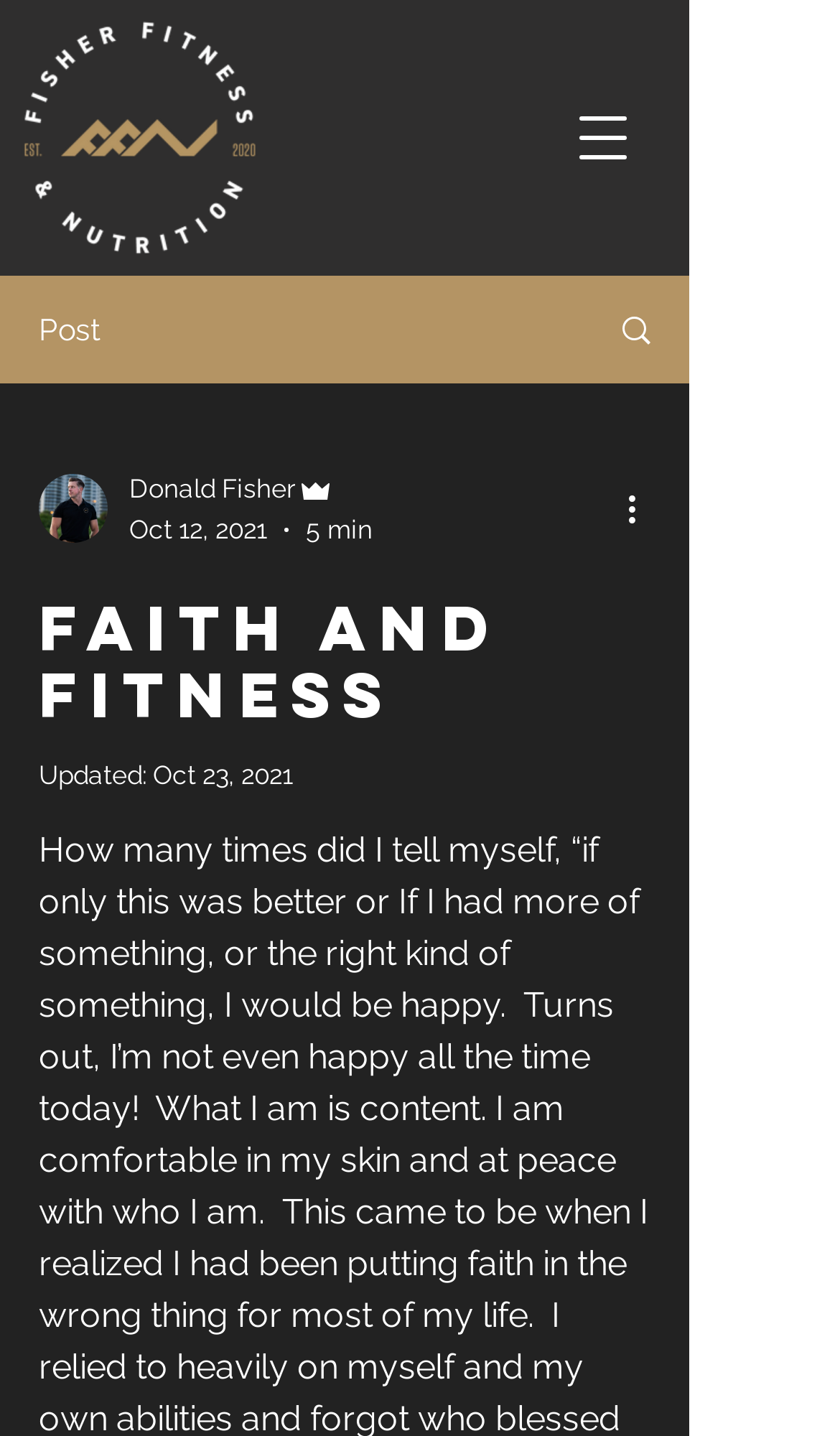Respond to the question below with a single word or phrase: What is the duration of the post?

5 min